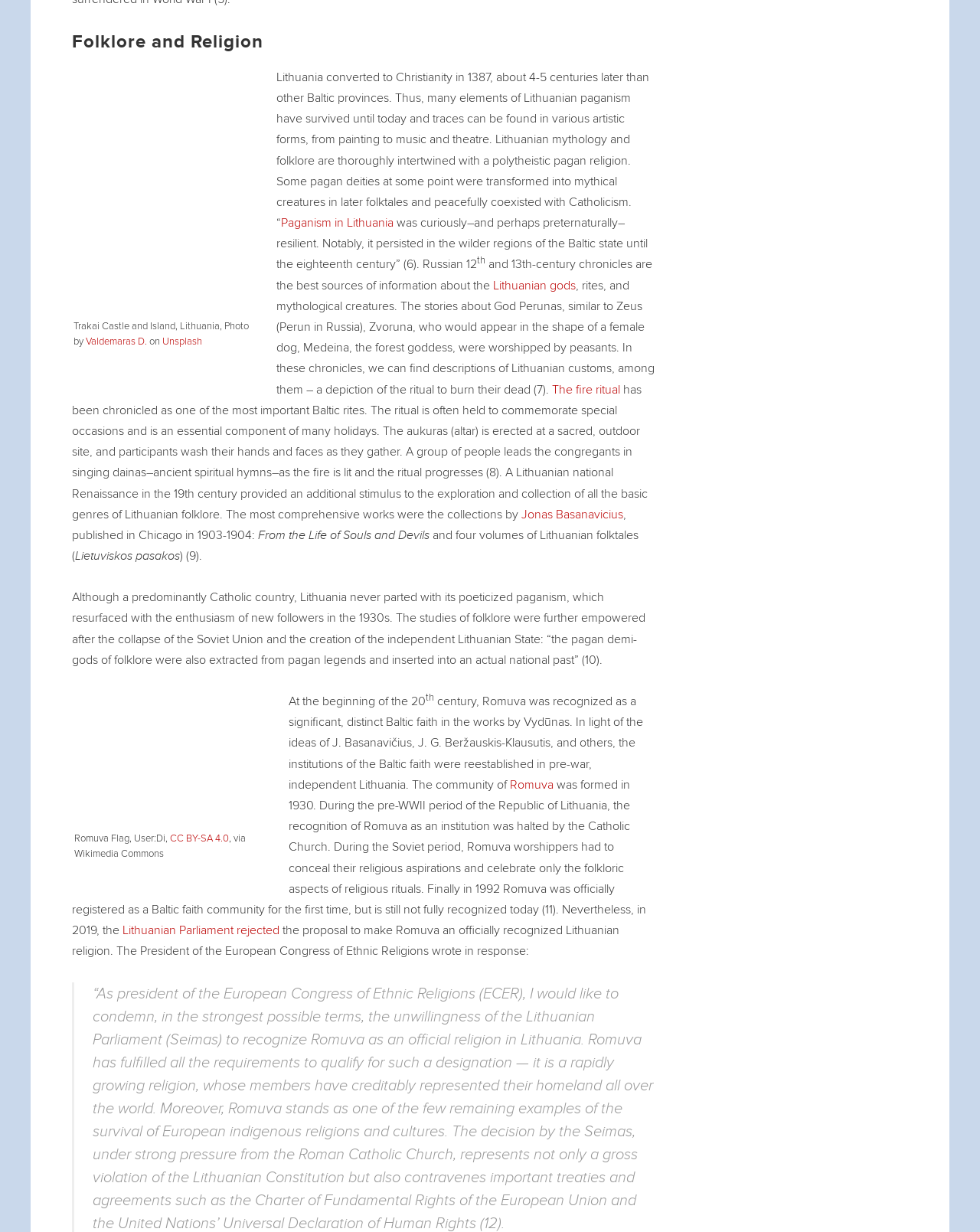What is the main topic of this webpage?
Please answer the question with as much detail as possible using the screenshot.

Based on the content of the webpage, it appears to be discussing the history and significance of Lithuanian folklore and religion, including the country's conversion to Christianity and the persistence of pagan traditions.